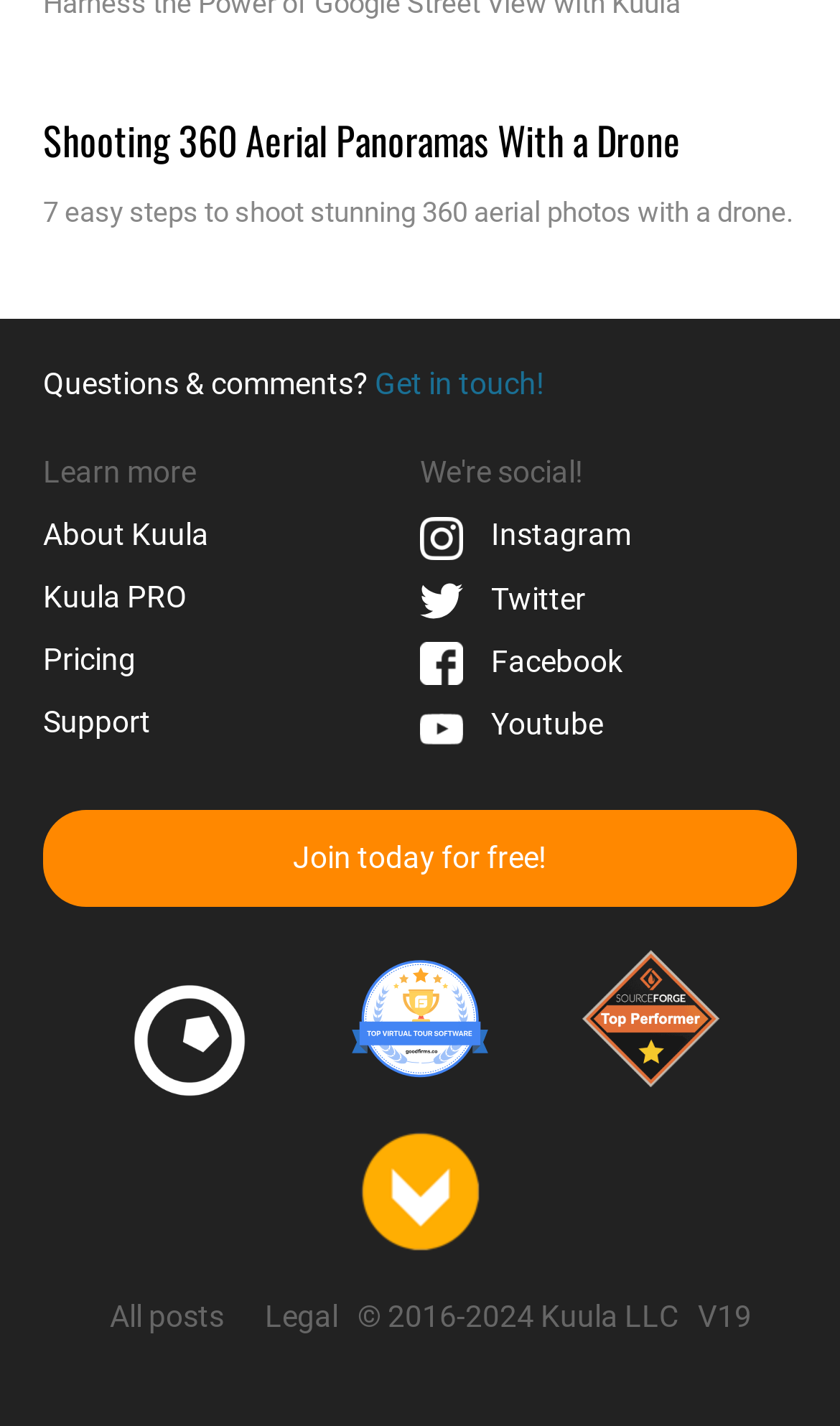Based on what you see in the screenshot, provide a thorough answer to this question: What is the copyright information at the bottom of the webpage?

The copyright information is located at the bottom of the webpage, stating '© 2016-2024 Kuula LLC' along with the version number 'V19'.